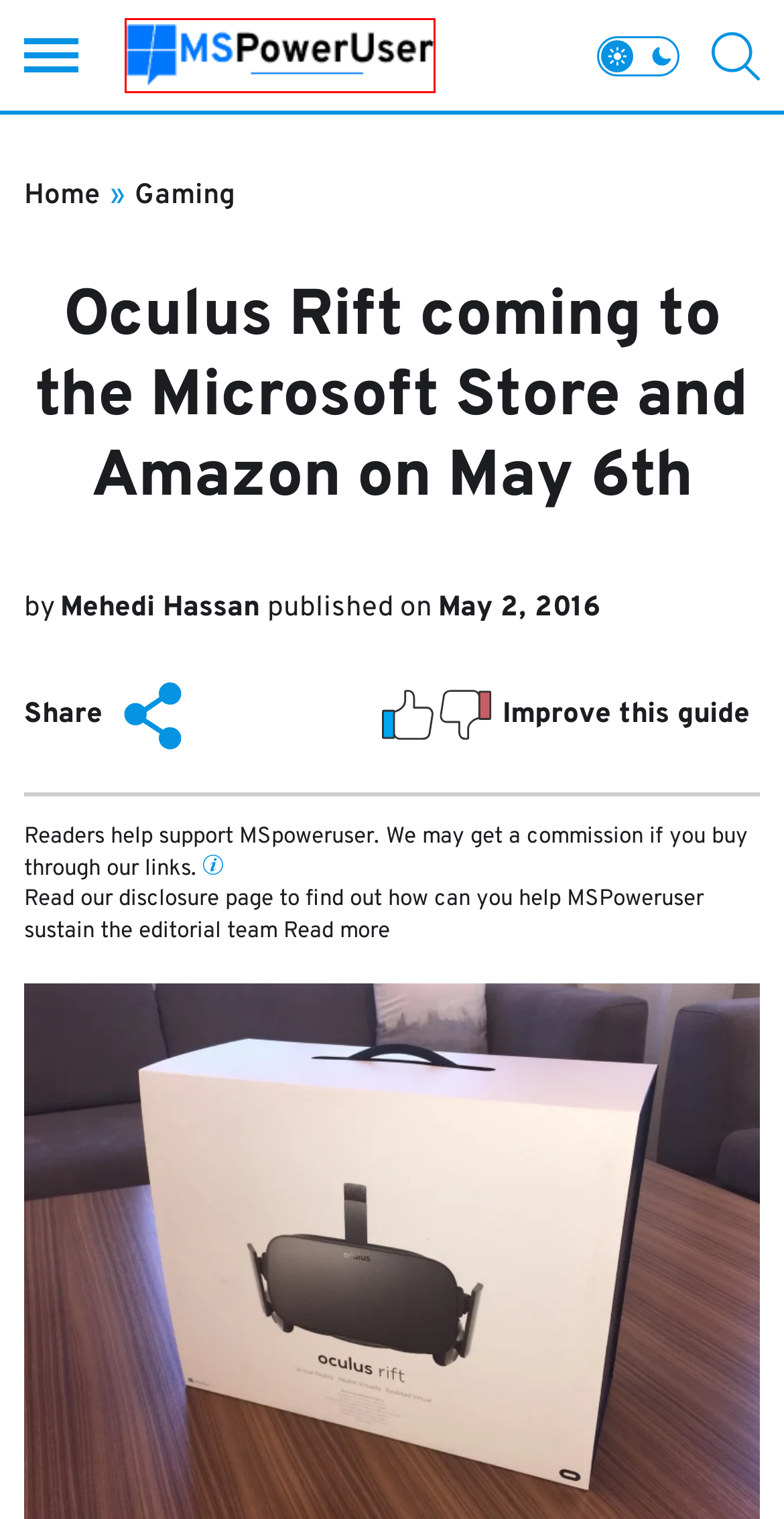You have a screenshot showing a webpage with a red bounding box highlighting an element. Choose the webpage description that best fits the new webpage after clicking the highlighted element. The descriptions are:
A. OpenAI plans to announce Google search competitor just a day before Google I/O - MSPoweruser
B. Developers Archives - MSPoweruser
C. IBM unveils "Copilot Runway" to help businesses harness Generative AI
D. MSPoweruser - Microsoft and Technology News
E. Oculus Rift Archives - MSPoweruser
F. amazon Archives - MSPoweruser
G. Social Media Archives - MSPoweruser
H. Office Archives - MSPoweruser

D